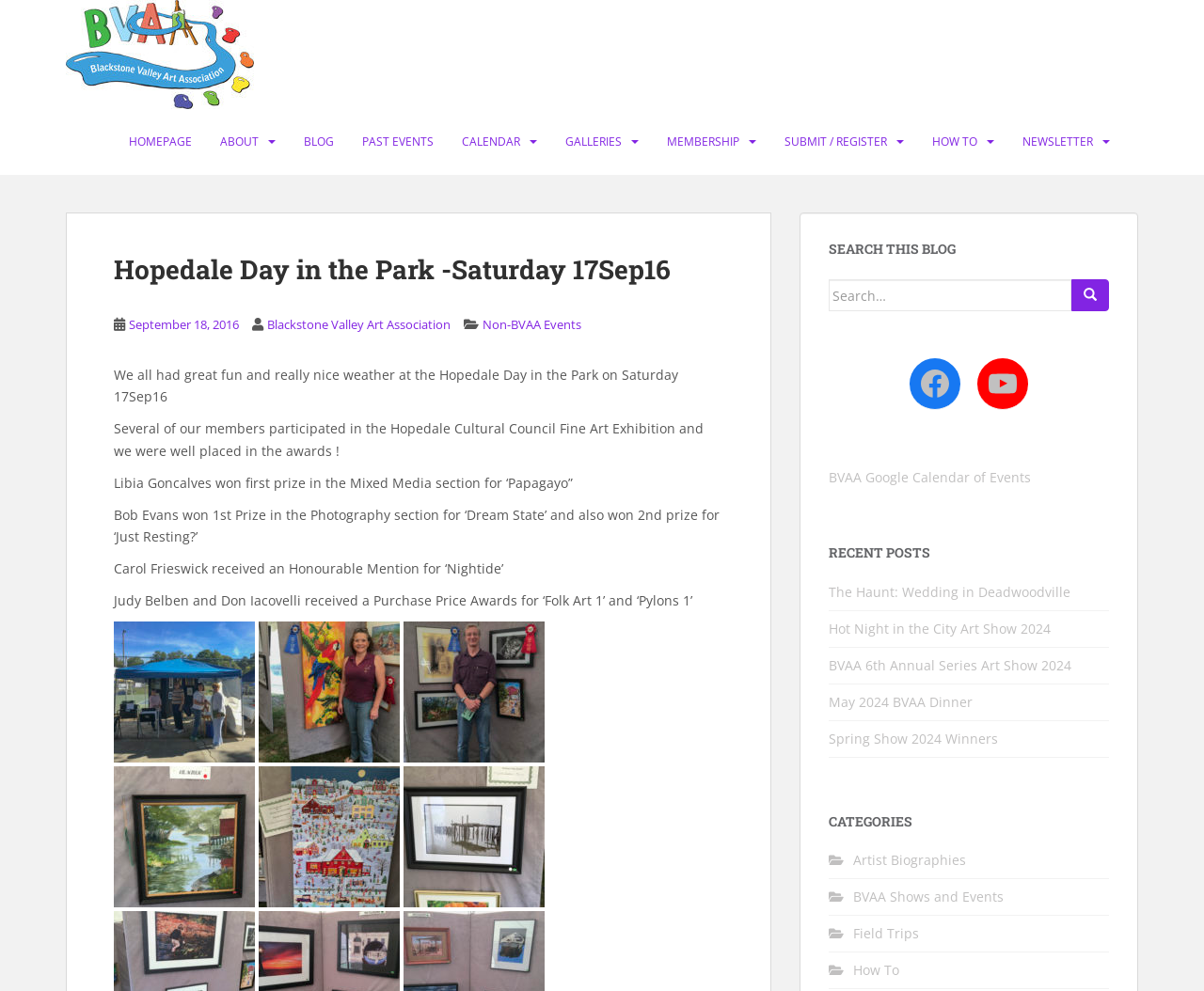Provide the bounding box coordinates for the UI element described in this sentence: "Homepage". The coordinates should be four float values between 0 and 1, i.e., [left, top, right, bottom].

[0.107, 0.124, 0.159, 0.162]